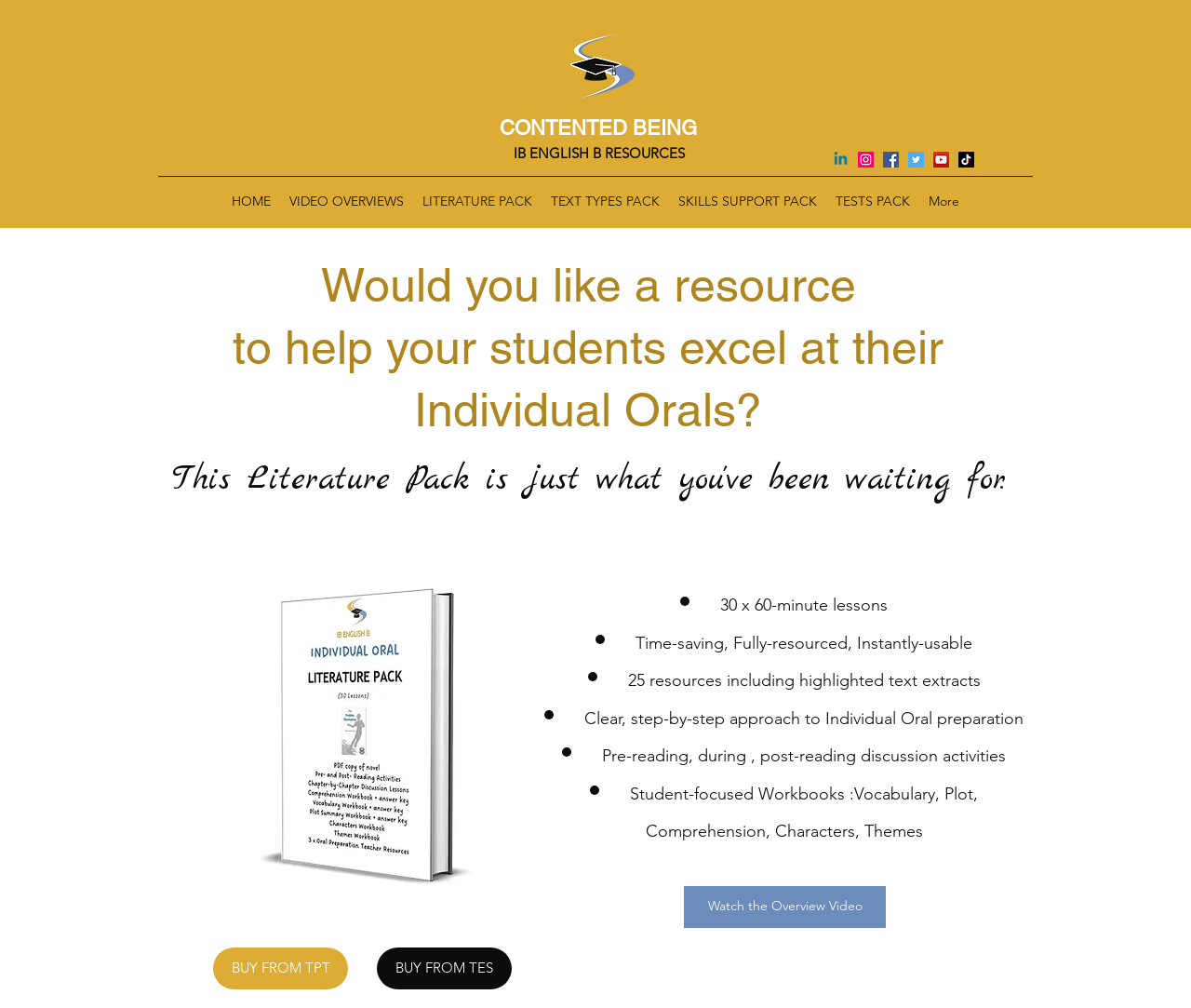Generate a thorough caption that explains the contents of the webpage.

This webpage is about a literature pack for IB English B students, specifically designed to help them prepare for their Individual Oral exams using the novel "The Pebble Champion". The page is divided into several sections. 

At the top, there are two links: "IB ENGLISH B TEXT TYPES" and "CONTENTED BEING", with the latter being the title of the website. Below these links, there is a social bar with five icons: Linkedin, Instagram, Facebook, Twitter, and YouTube, each with a corresponding link.

On the left side, there is a navigation menu with links to different sections of the website, including "HOME", "VIDEO OVERVIEWS", "LITERATURE PACK", "TEXT TYPES PACK", "SKILLS SUPPORT PACK", and "TESTS PACK". 

The main content of the page is a description of the literature pack, which includes 30 hours of prepared lessons and resources. The pack is designed to help students excel in their Individual Orals and includes a range of materials, such as 30 x 60-minute lessons, 25 resources including highlighted text extracts, and student-focused workbooks. 

The description is presented in a bullet-point format, with each point highlighted by a list marker. The text is accompanied by an image of the literature pack, which is placed on the right side of the page. 

At the bottom of the page, there are two calls-to-action: "Watch the Overview Video" and "BUY FROM TPT" or "BUY FROM TES", allowing users to either learn more about the product or purchase it directly.